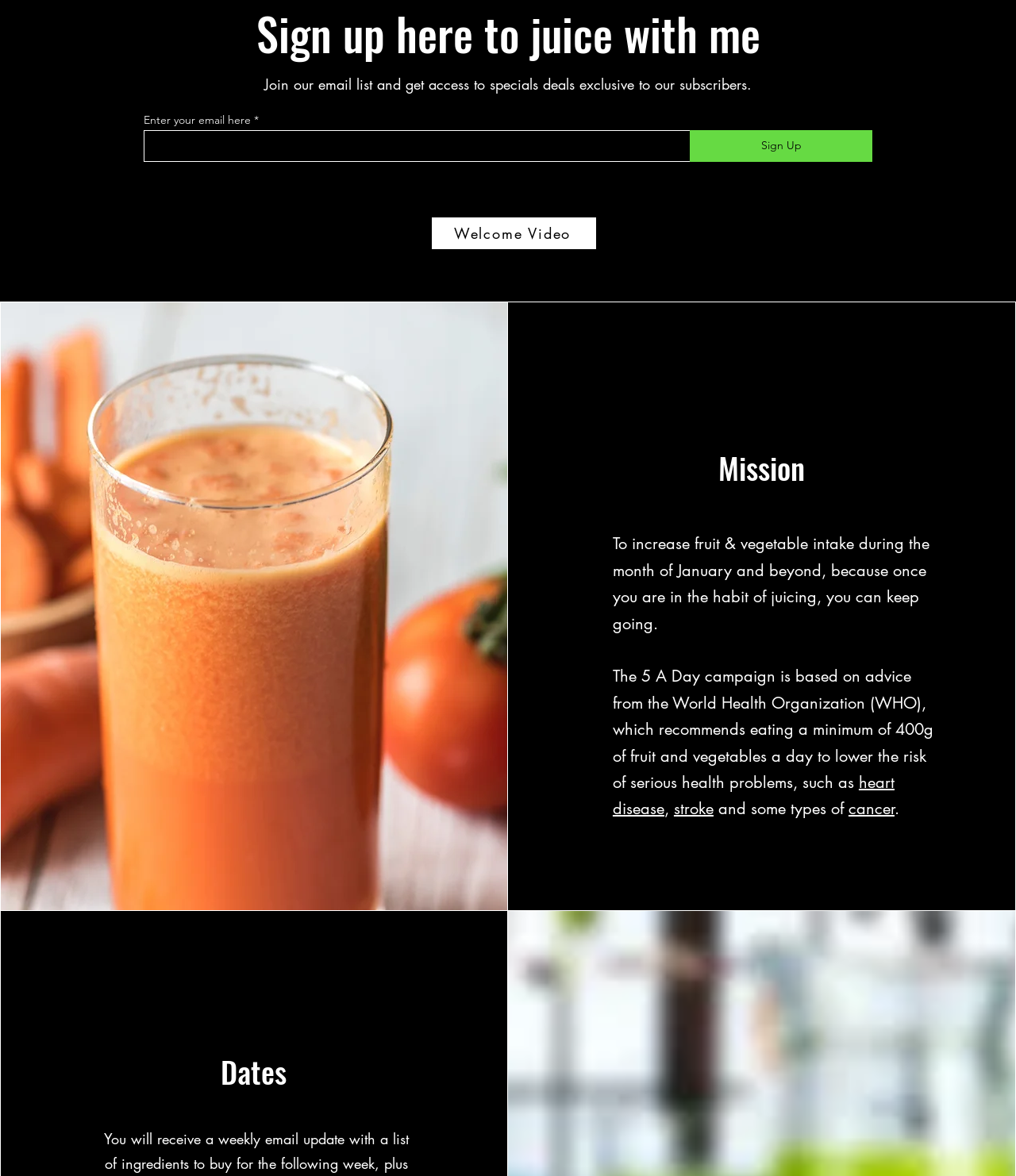Identify the bounding box coordinates for the UI element described as: "name="email"". The coordinates should be provided as four floats between 0 and 1: [left, top, right, bottom].

[0.141, 0.11, 0.68, 0.137]